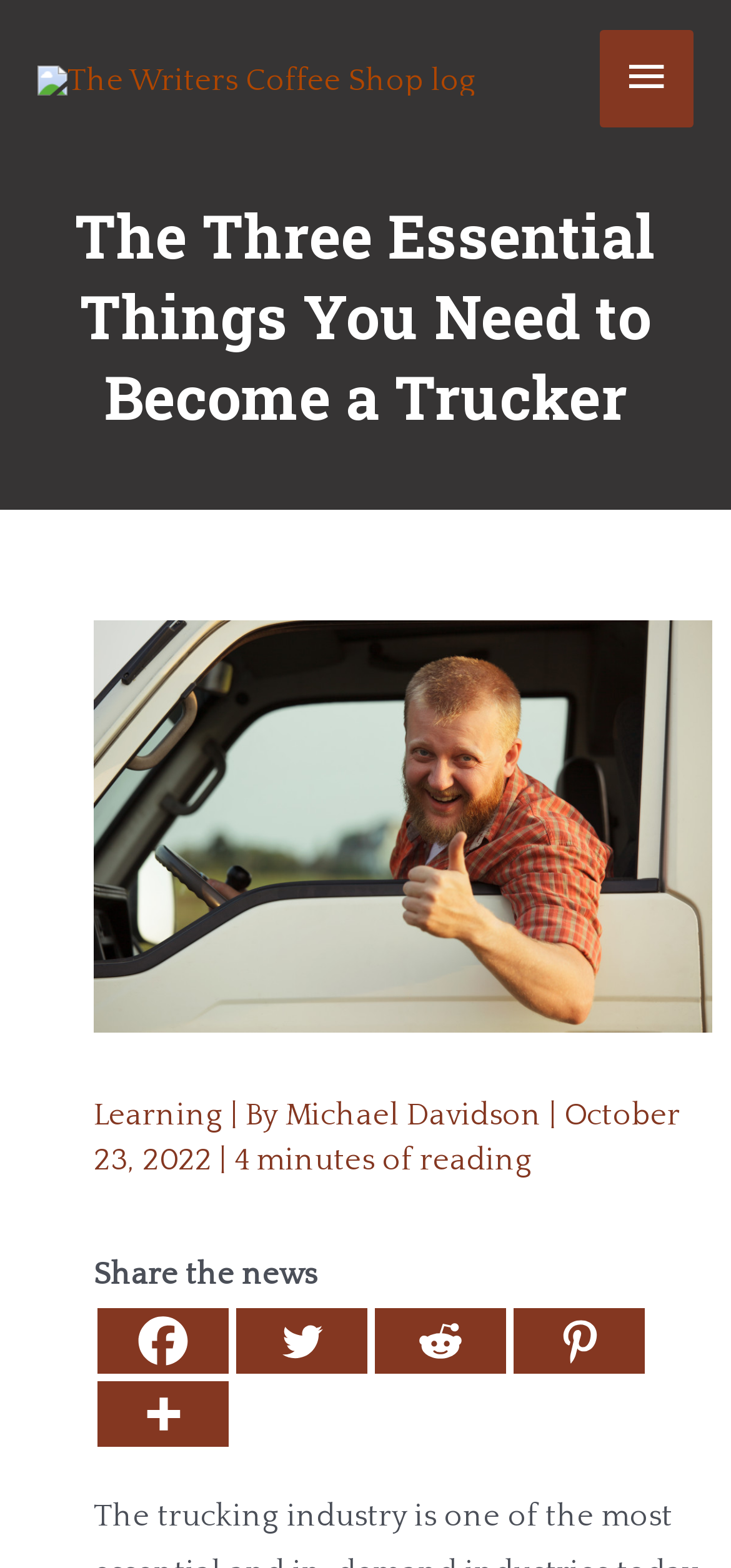What is the date of the article?
Your answer should be a single word or phrase derived from the screenshot.

October 23, 2022